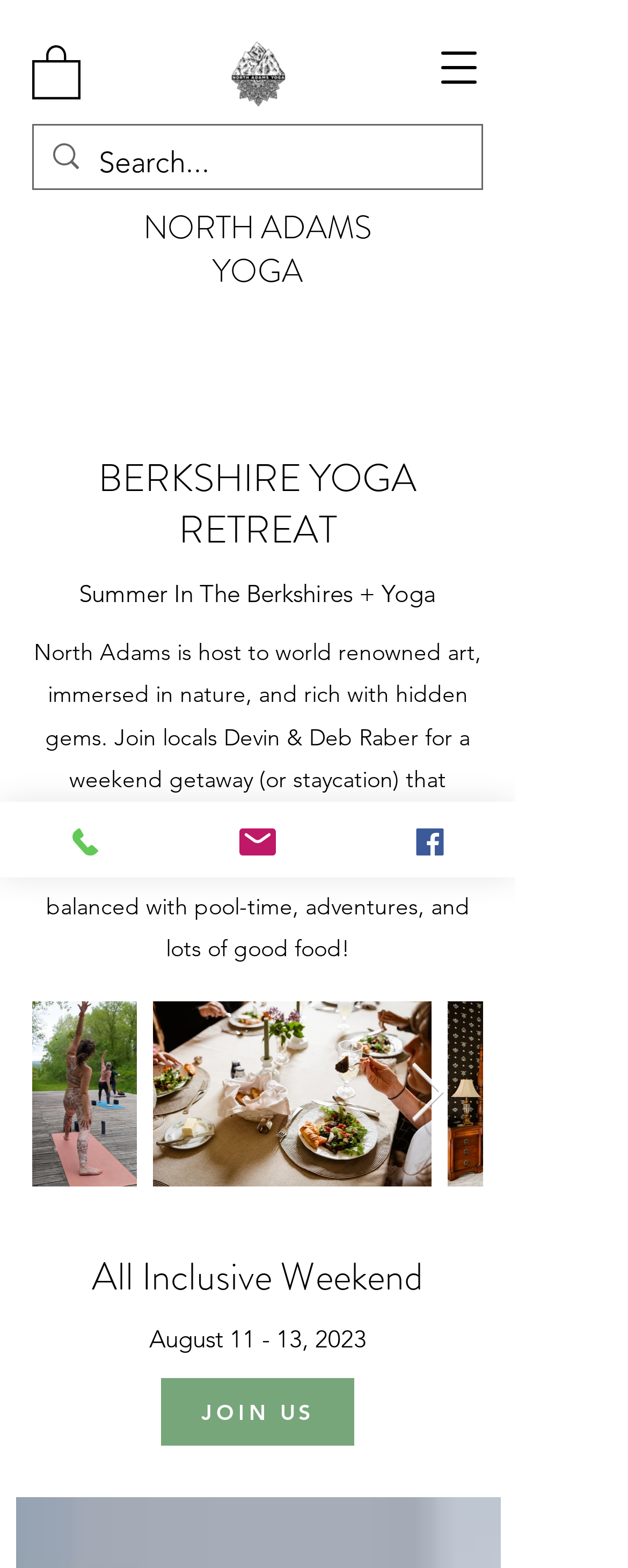Please determine the bounding box coordinates of the element to click in order to execute the following instruction: "Join the yoga retreat". The coordinates should be four float numbers between 0 and 1, specified as [left, top, right, bottom].

[0.256, 0.879, 0.564, 0.922]